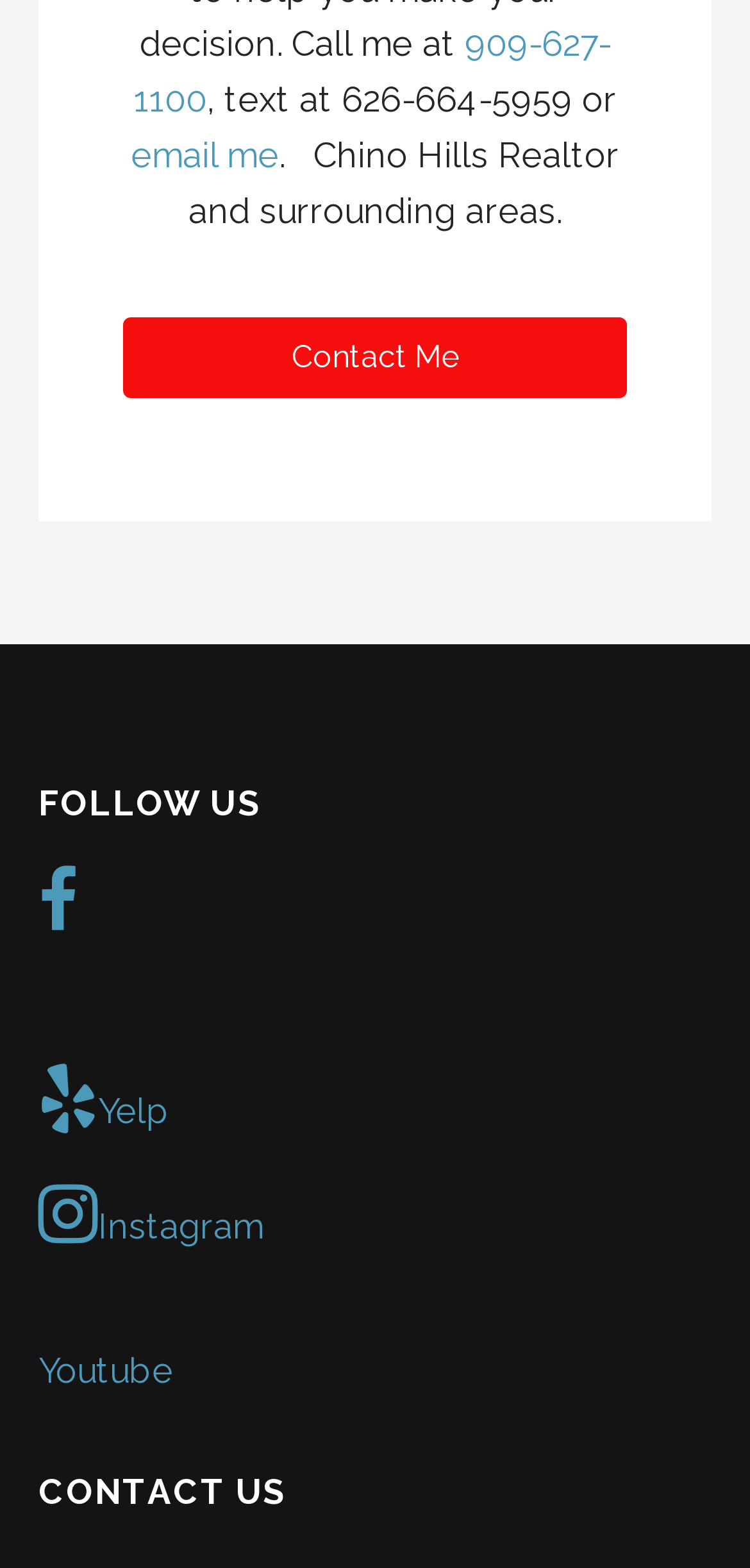What is the phone number to contact the Realtor?
Respond to the question with a well-detailed and thorough answer.

The phone number is found in the top section of the webpage, where it says '909-627-1100' as a link, indicating that it's a clickable phone number to contact the Realtor.